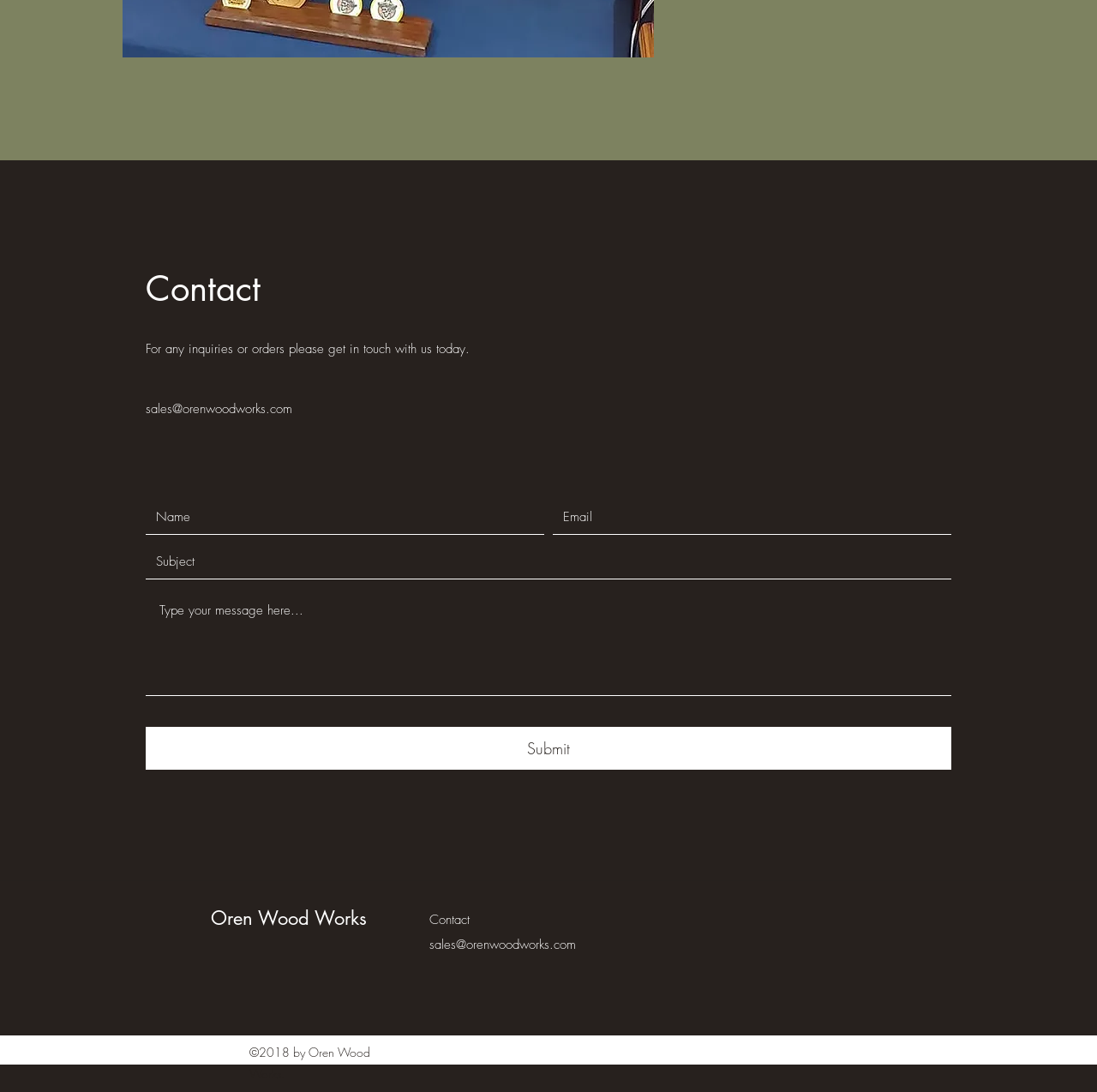Determine the bounding box coordinates of the area to click in order to meet this instruction: "Send an email to sales@orenwoodworks.com".

[0.133, 0.367, 0.266, 0.382]